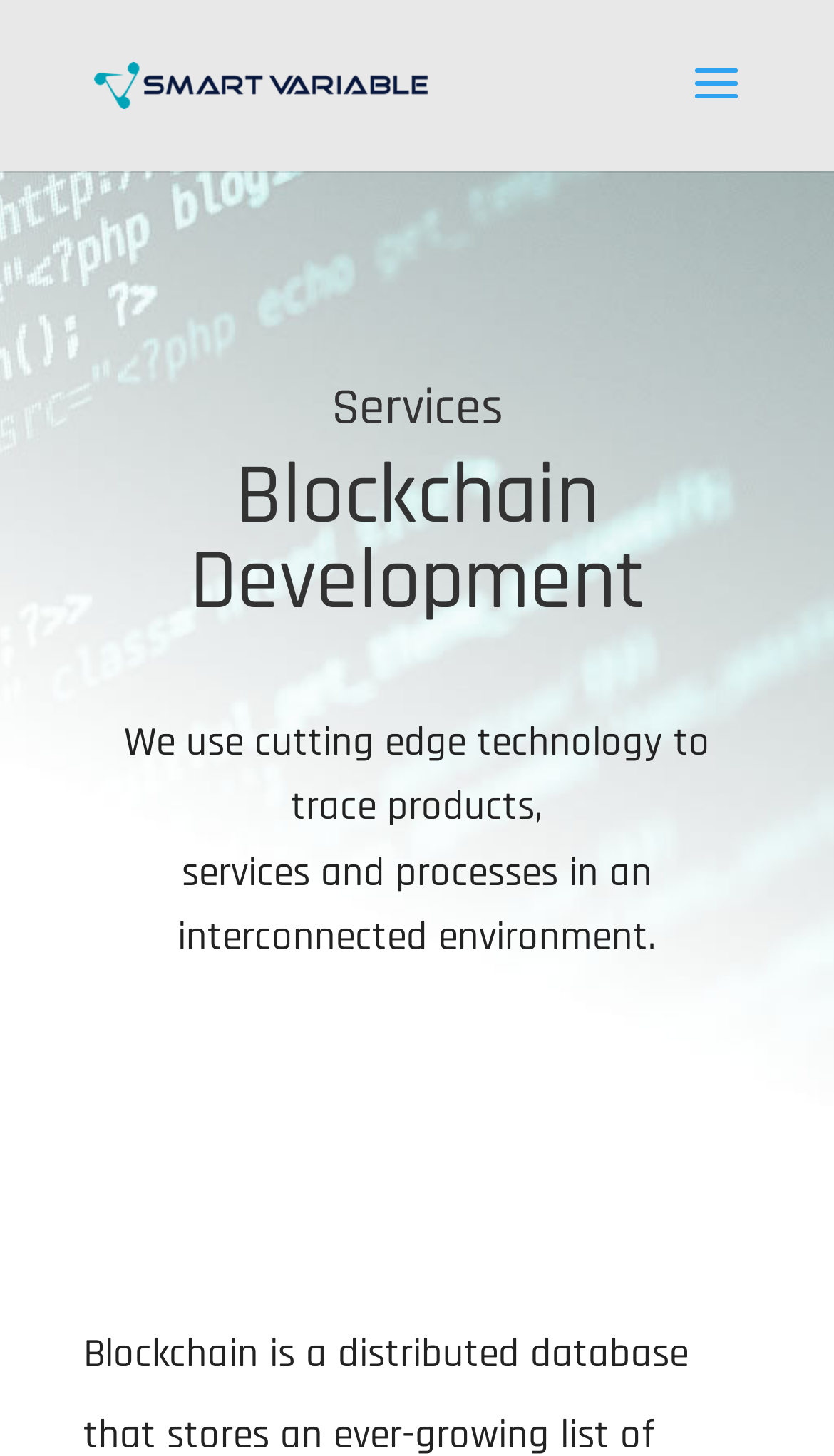Respond with a single word or phrase for the following question: 
What kind of environment is described?

Interconnected environment